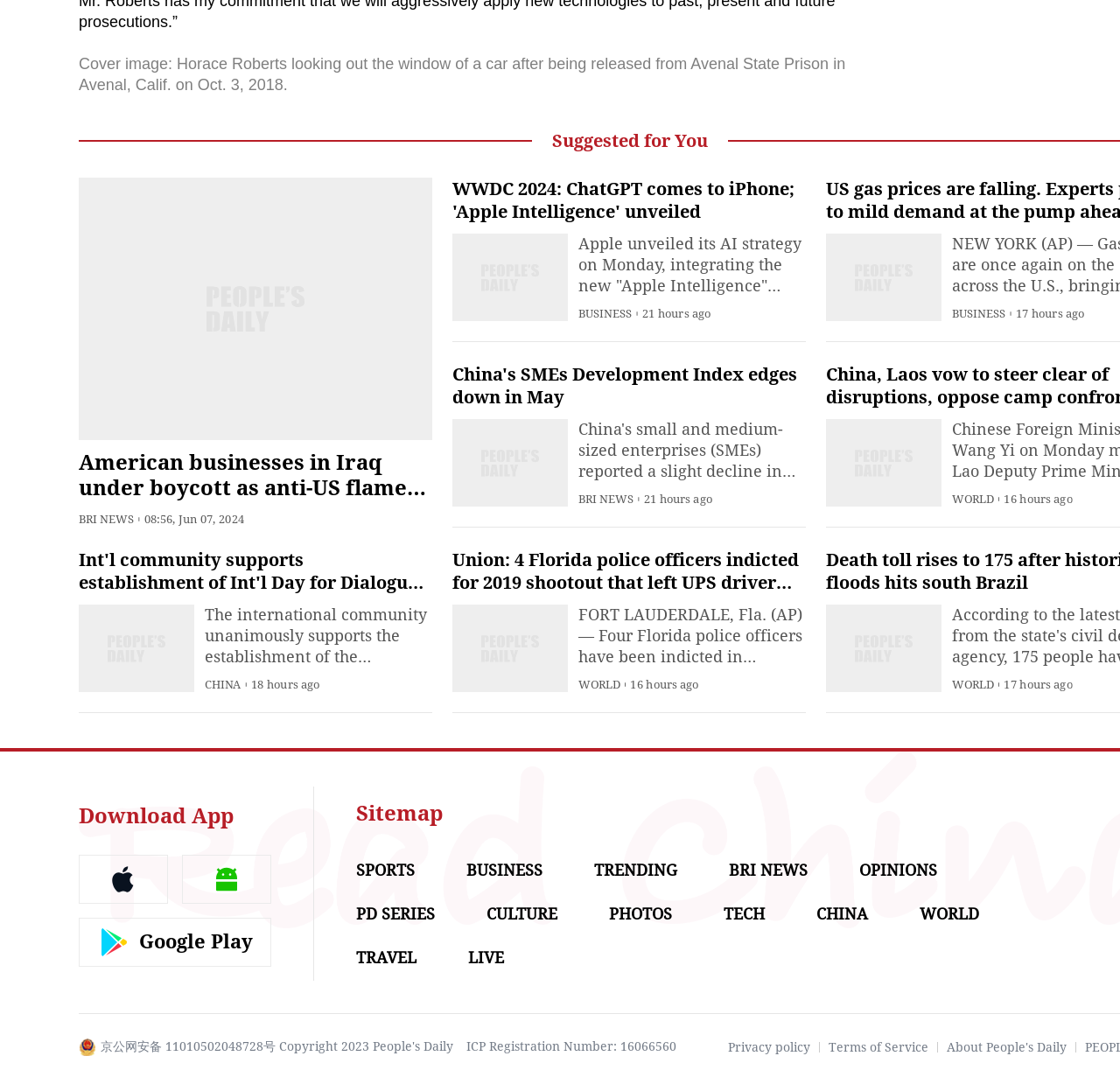Analyze the image and answer the question with as much detail as possible: 
What is the name of the initiative mentioned in the news 'The international community unanimously supports the establishment of the International Day for Dialogue among Civilizations, which fully demonstrates that the Global Civilization Initiative (GCI) is in line with the trend of the times and meets the needs of the era, a foreign ministry spokesperson'?

The news article mentions the Global Civilization Initiative (GCI) as the initiative supported by the international community for the establishment of the International Day for Dialogue among Civilizations.